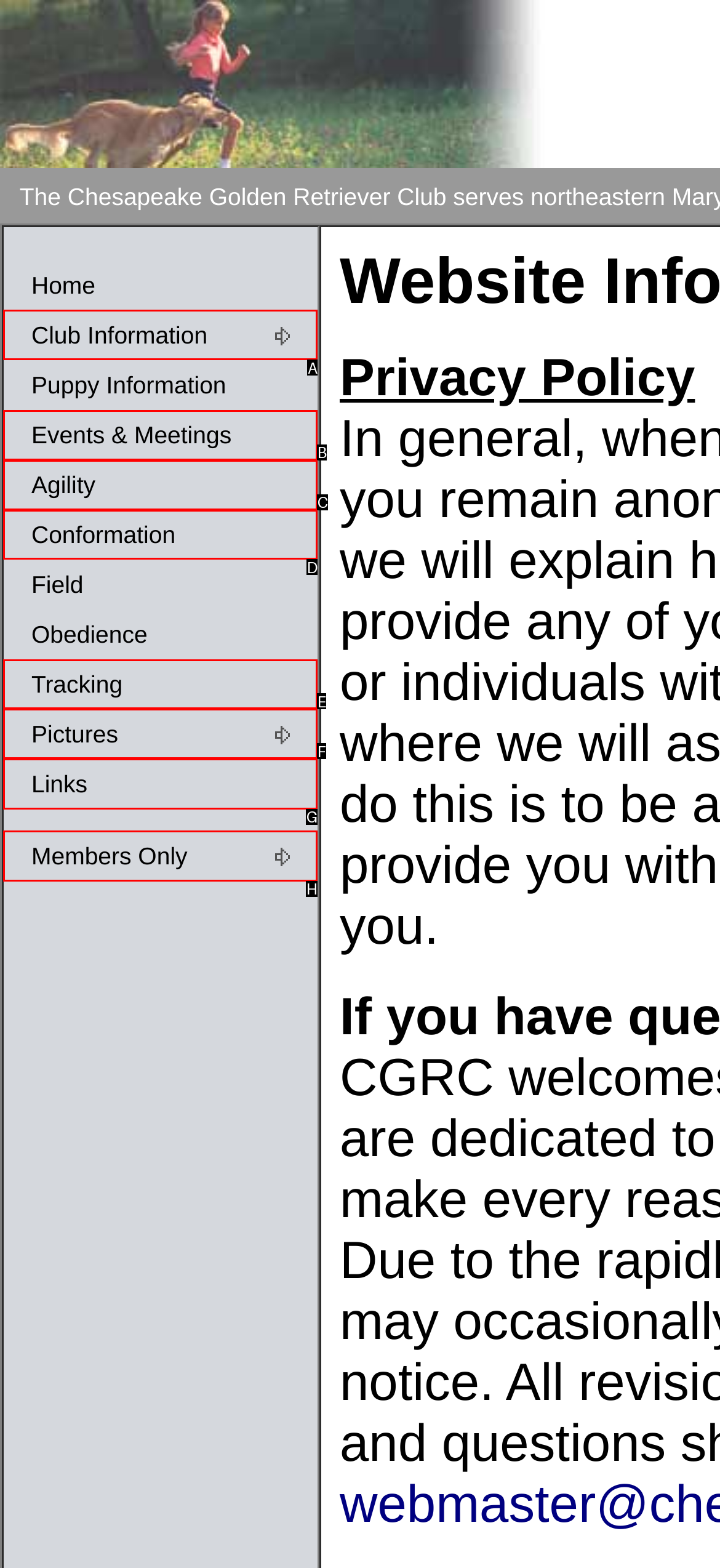Determine which HTML element to click for this task: login to members only area Provide the letter of the selected choice.

H